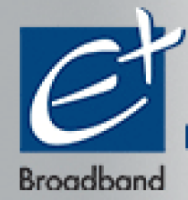Please answer the following question using a single word or phrase: What is the significance of the stylized plus sign in the logo?

Indicates initiative